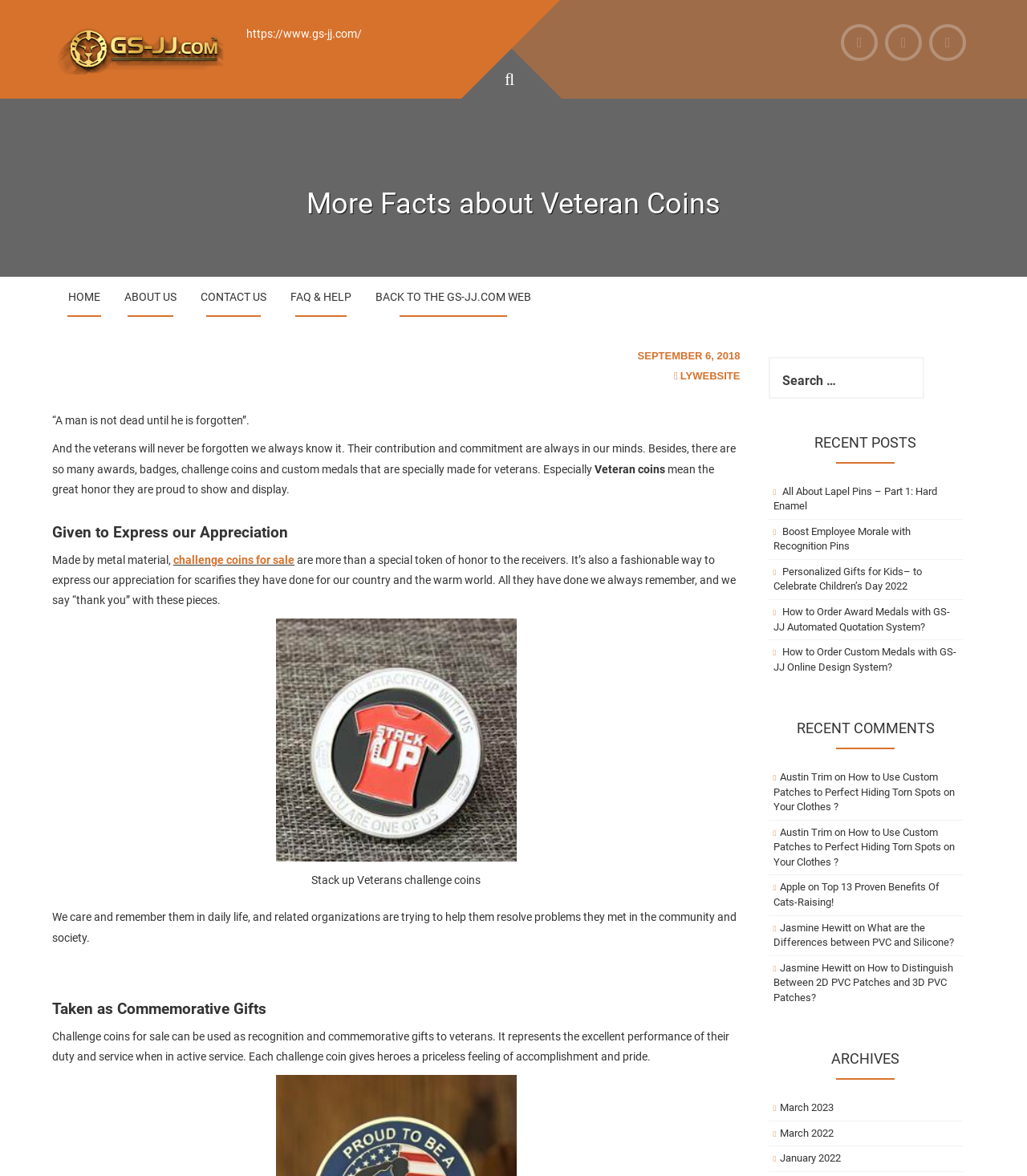How many recent posts are listed?
Please provide a single word or phrase in response based on the screenshot.

5